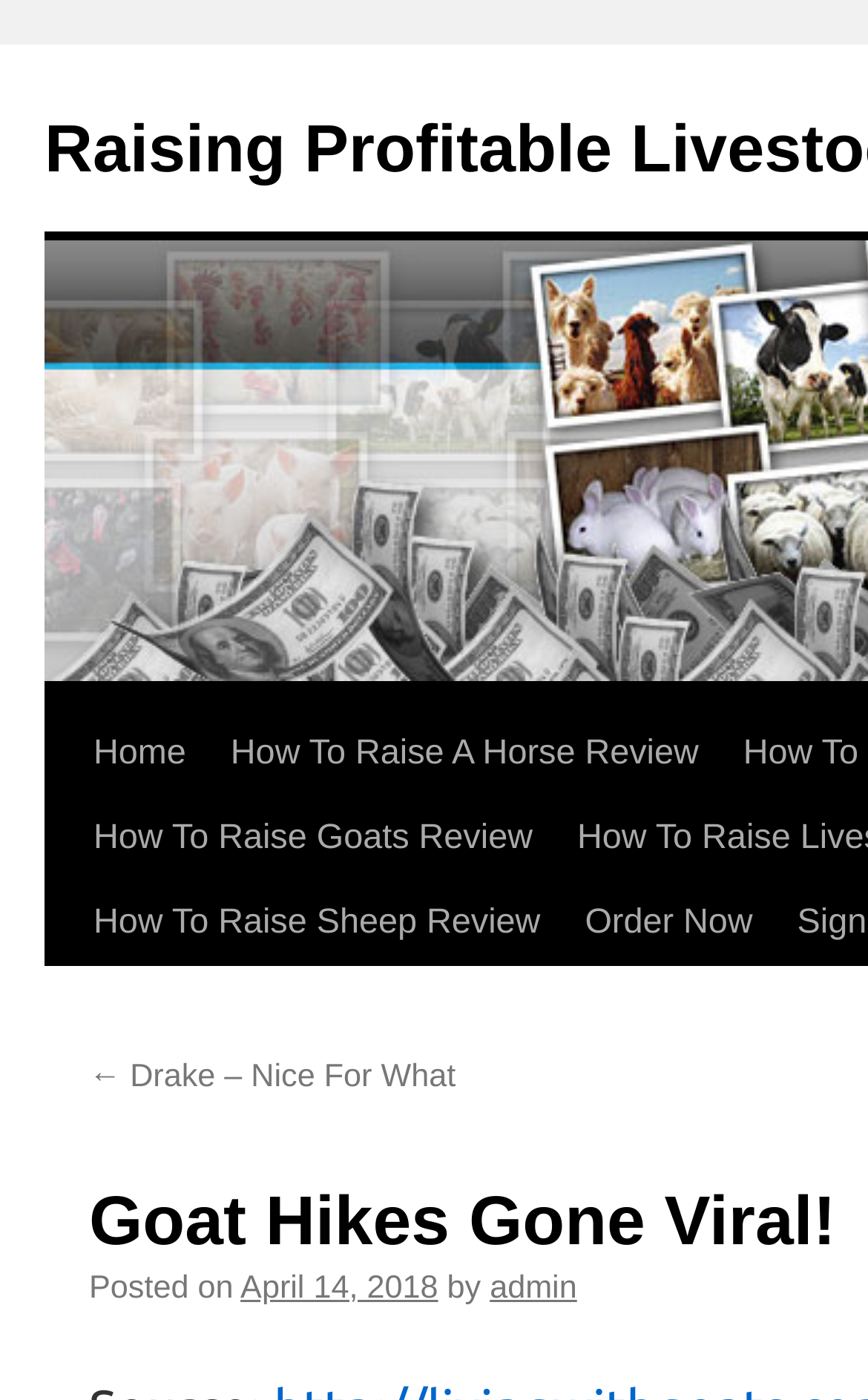What type of content is below the main navigation menu?
From the screenshot, supply a one-word or short-phrase answer.

Blog post